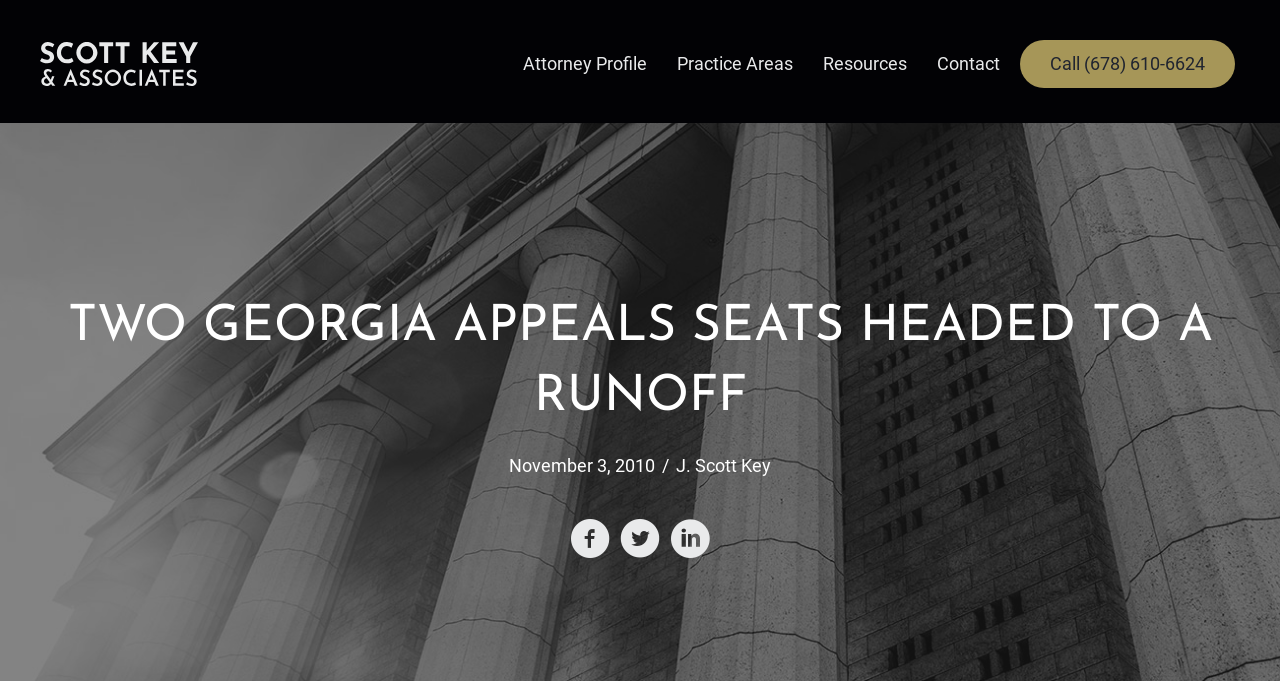Provide a brief response to the question below using one word or phrase:
What is the name of the author mentioned in the article?

J. Scott Key